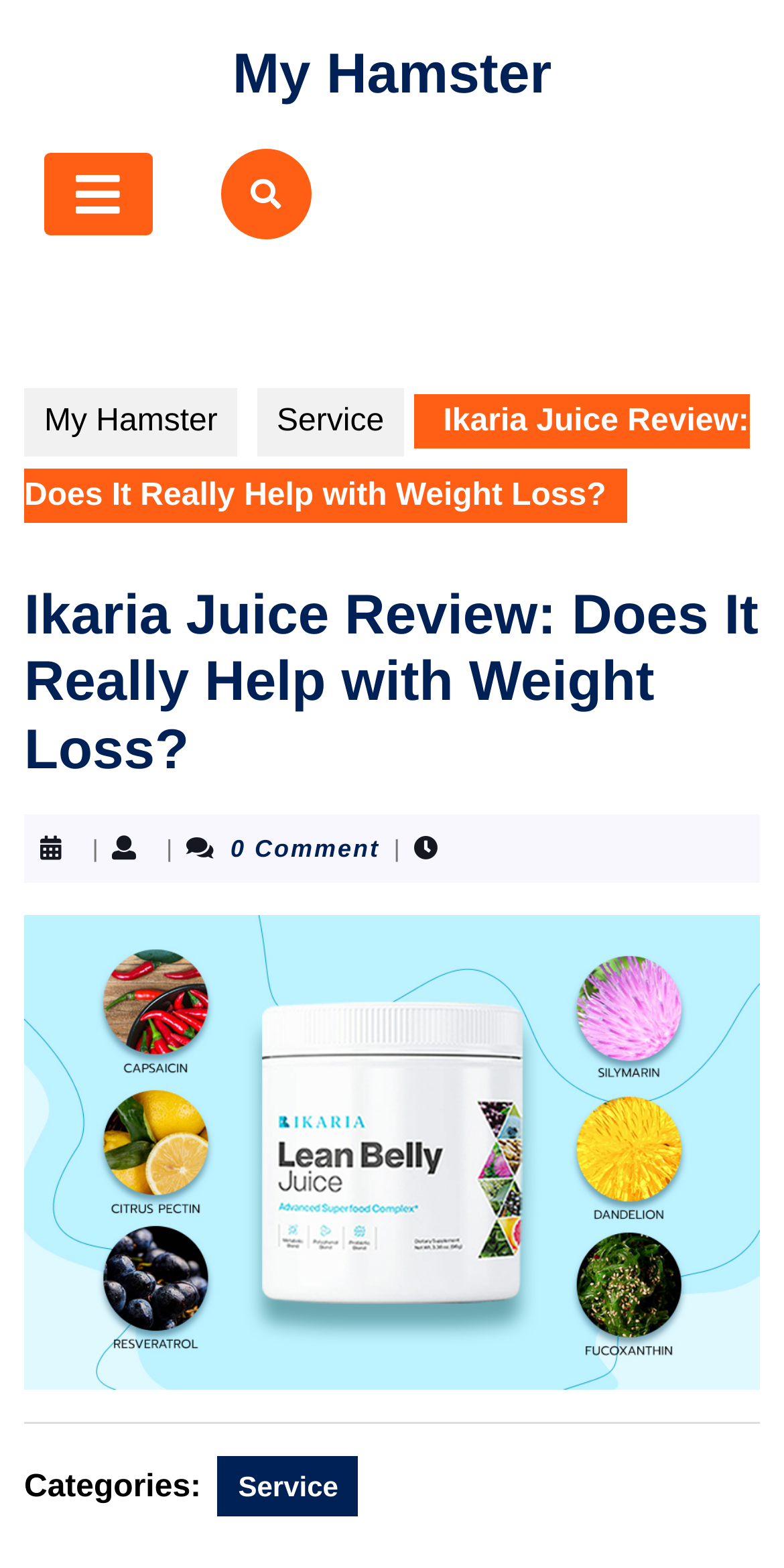Determine the bounding box coordinates of the UI element described by: "Service".

[0.278, 0.929, 0.457, 0.967]